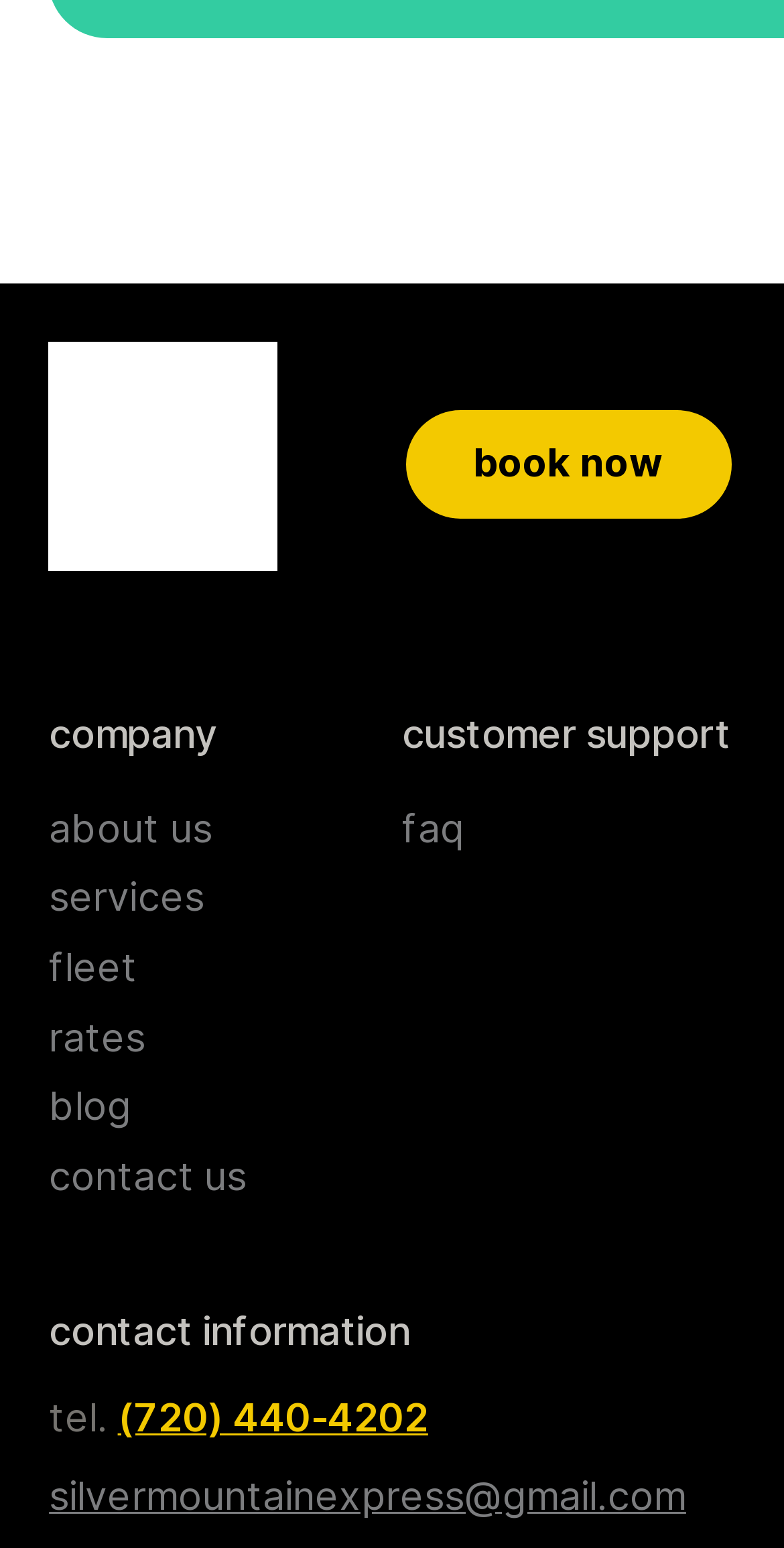Provide a brief response using a word or short phrase to this question:
What is the phone number?

(720) 440-4202